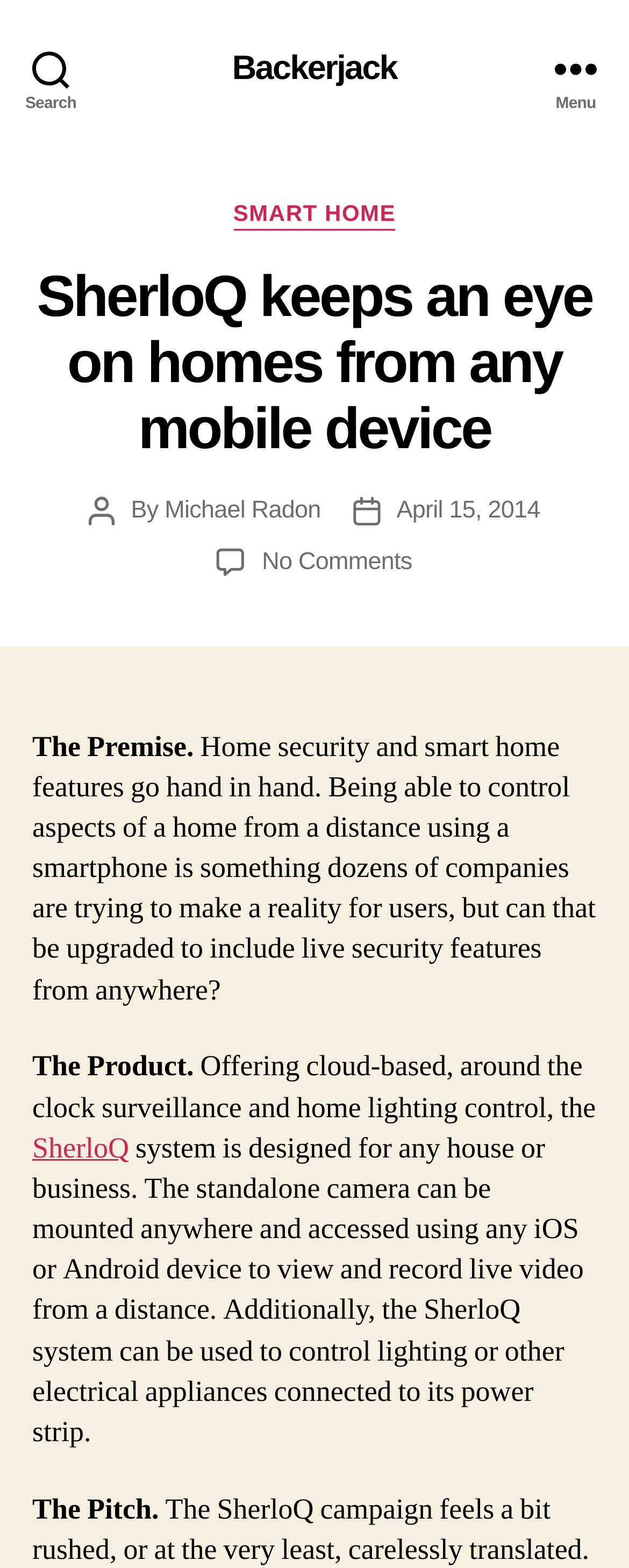Please provide a one-word or short phrase answer to the question:
What is the author's name?

Michael Radon